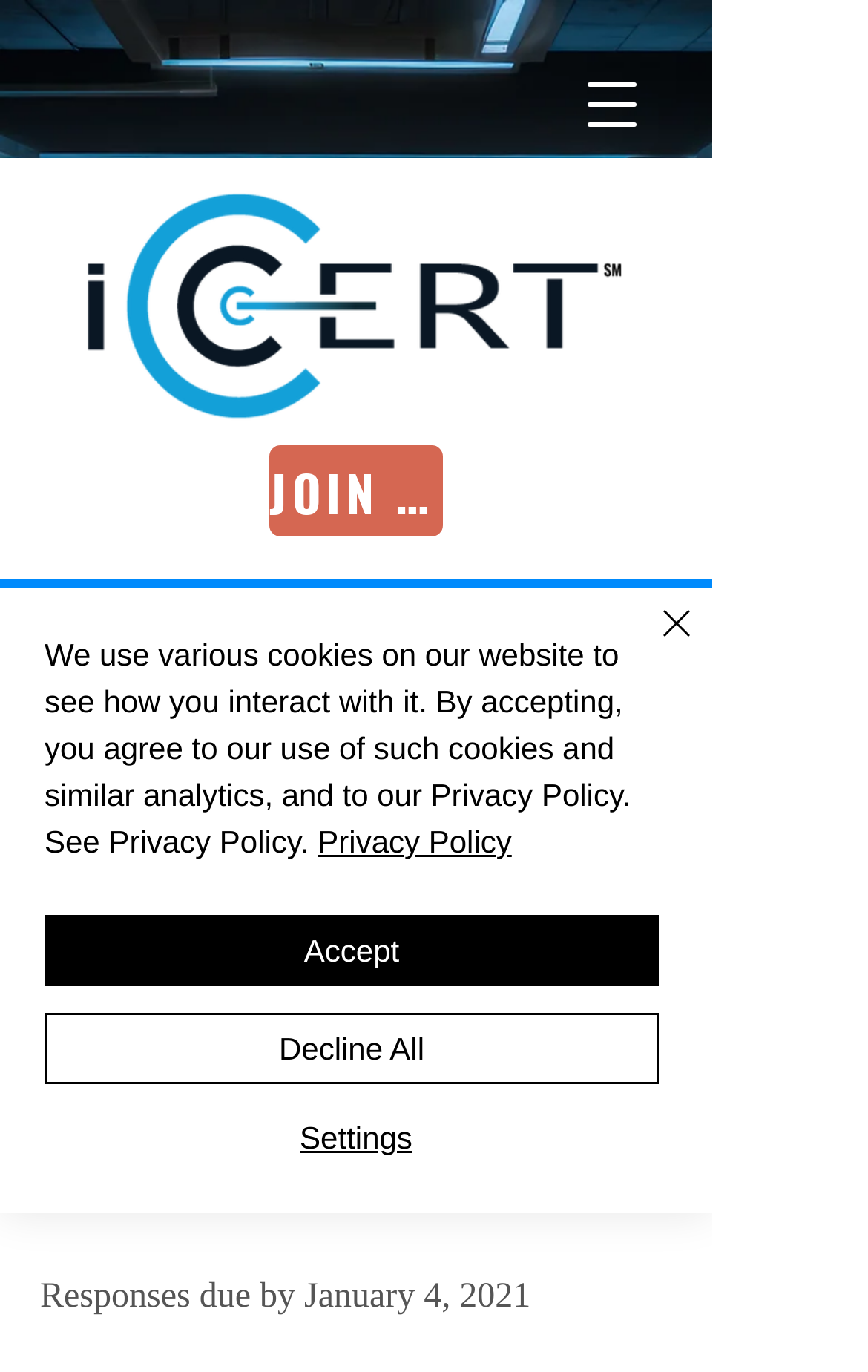How many social media links are available?
Please answer the question with as much detail and depth as you can.

I counted the number of social media links by looking at the links 'Phone', 'Email', and 'Twitter' at the bottom of the webpage.